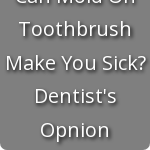What is the purpose of the discussion?
Analyze the image and deliver a detailed answer to the question.

The purpose of the discussion is to prevent health risks by maintaining clean oral care products, as indicated by the topic of the discussion and the insights provided by dental professionals.